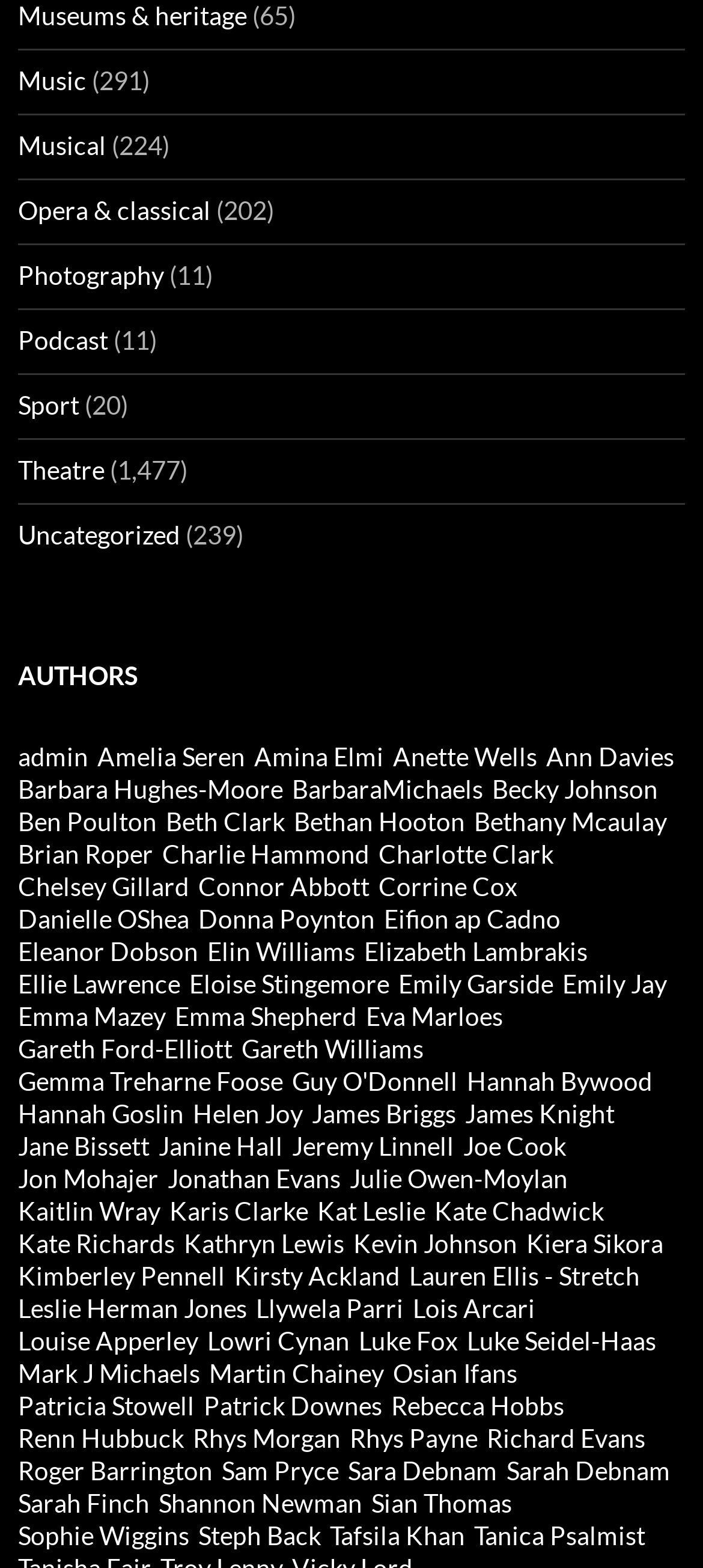Can you specify the bounding box coordinates for the region that should be clicked to fulfill this instruction: "Read articles by Emily Garside".

[0.567, 0.617, 0.787, 0.636]